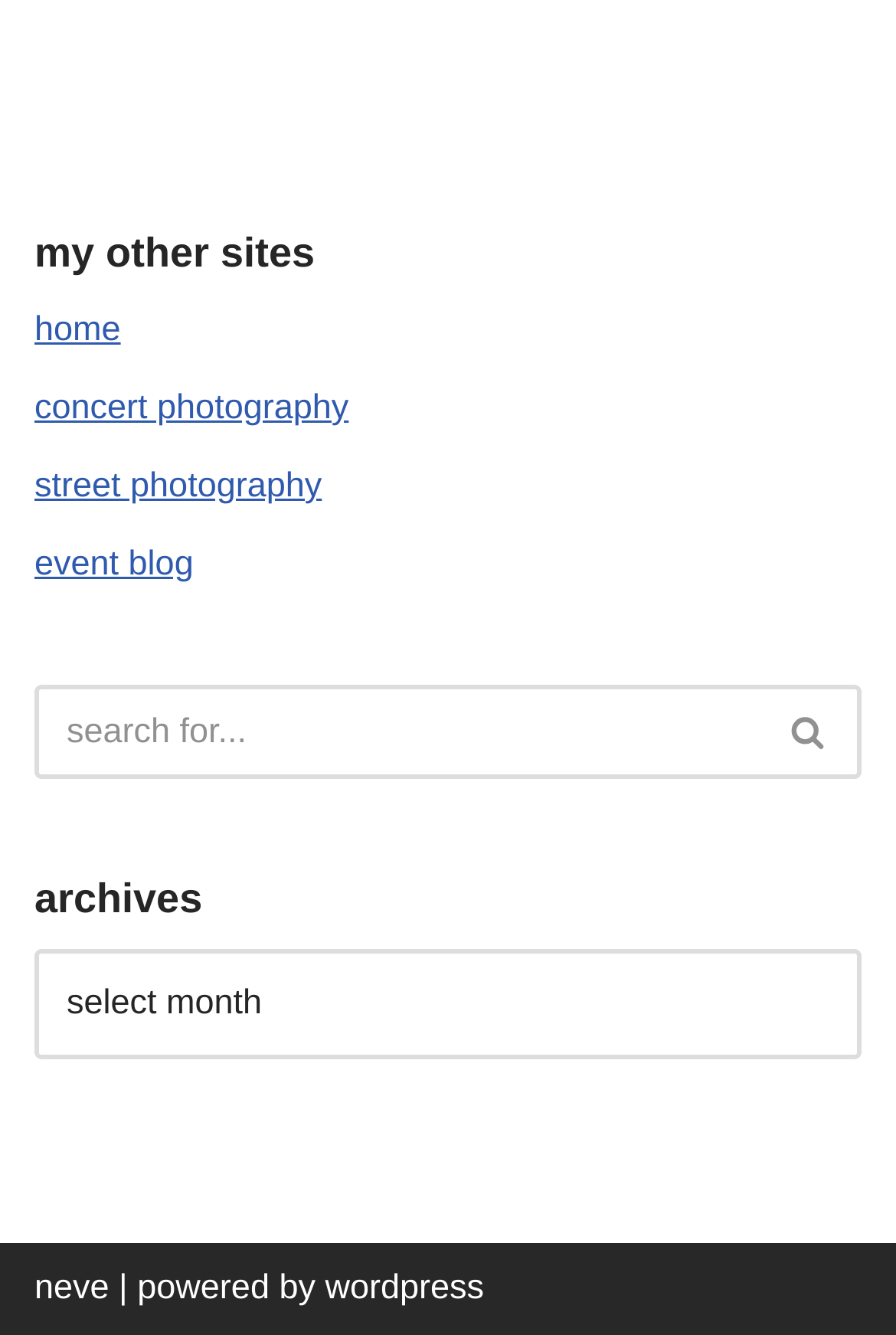Identify the bounding box coordinates for the region to click in order to carry out this instruction: "view archives". Provide the coordinates using four float numbers between 0 and 1, formatted as [left, top, right, bottom].

[0.038, 0.656, 0.226, 0.69]